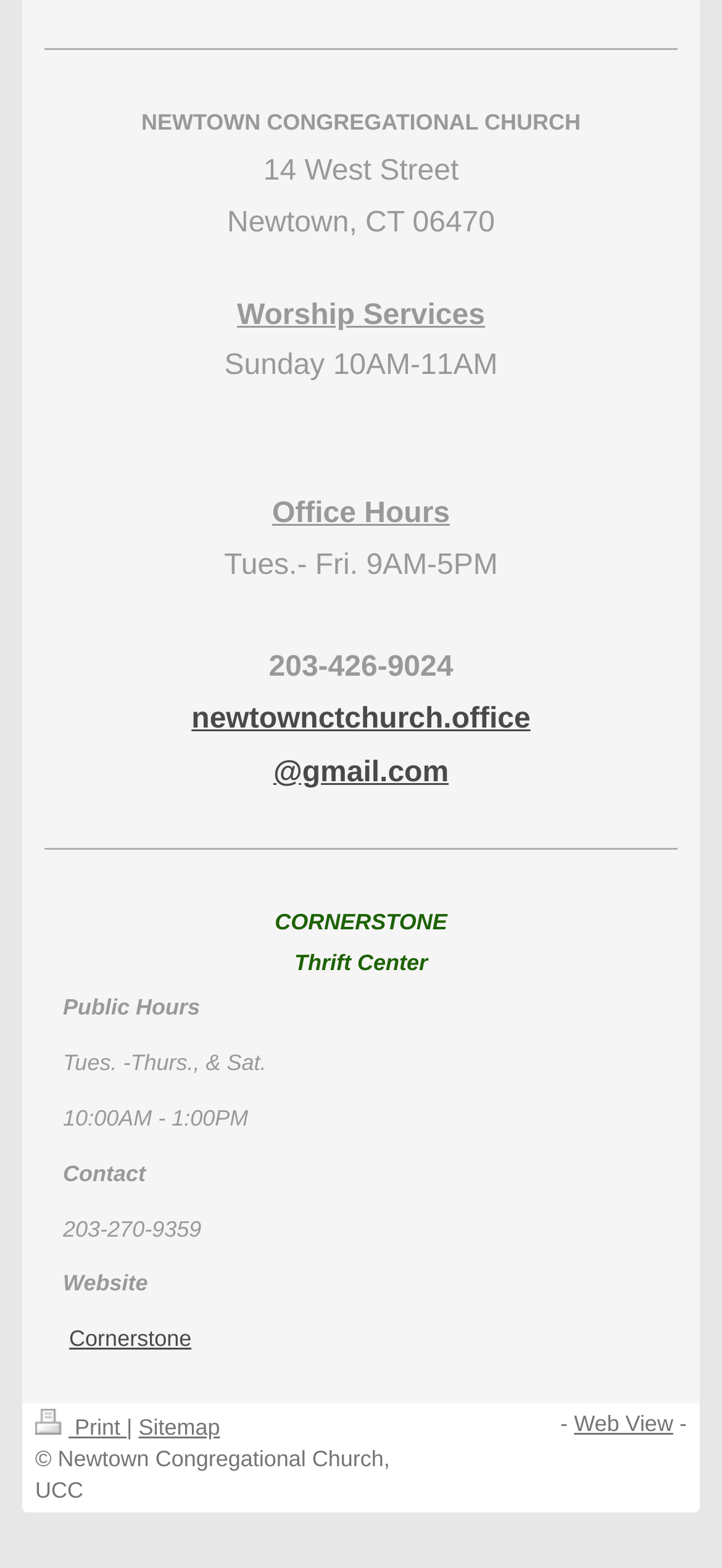Determine the bounding box coordinates of the clickable region to carry out the instruction: "Listen to the podcast".

None